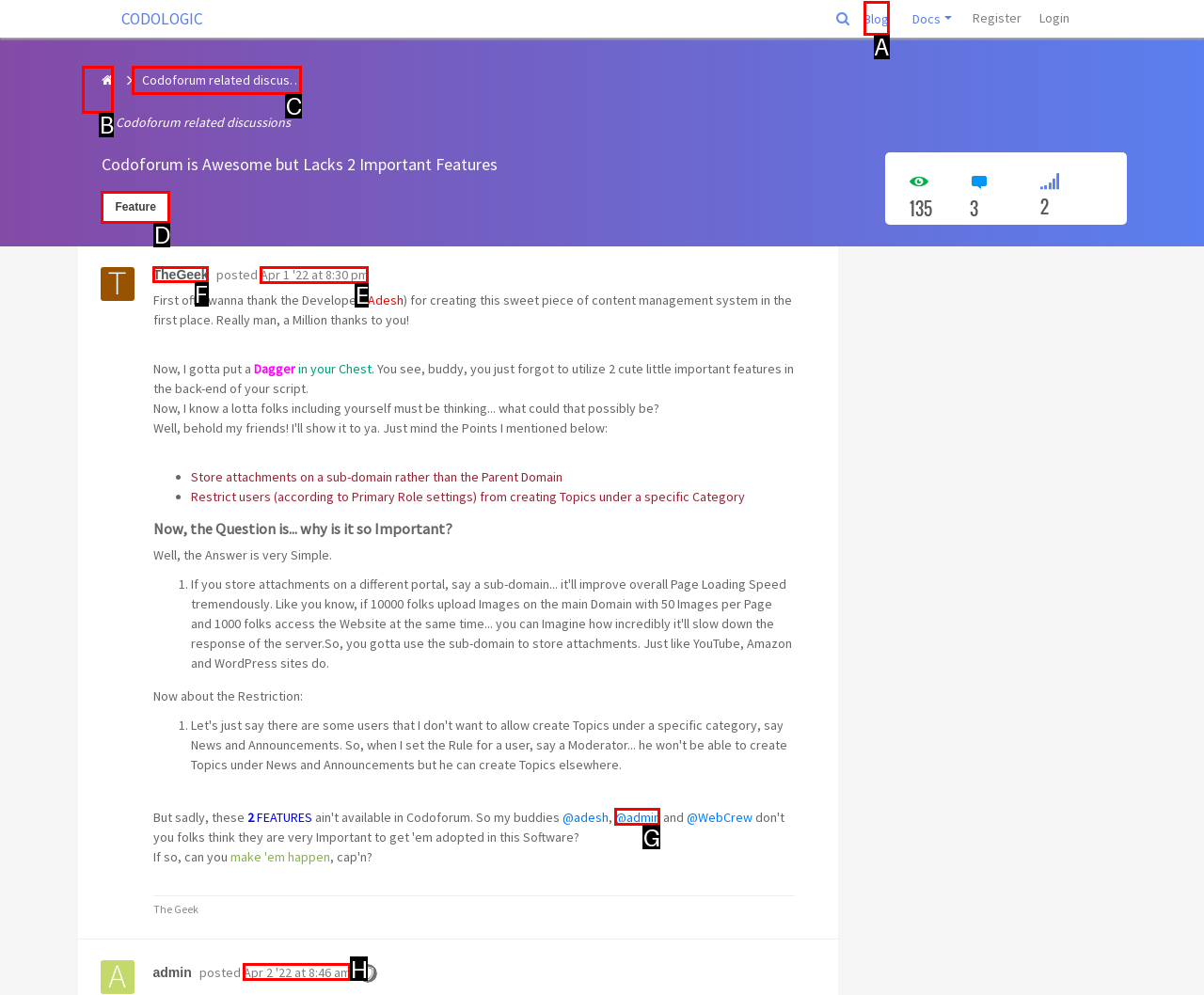Identify the correct UI element to click for the following task: Check the post by 'TheGeek' Choose the option's letter based on the given choices.

F